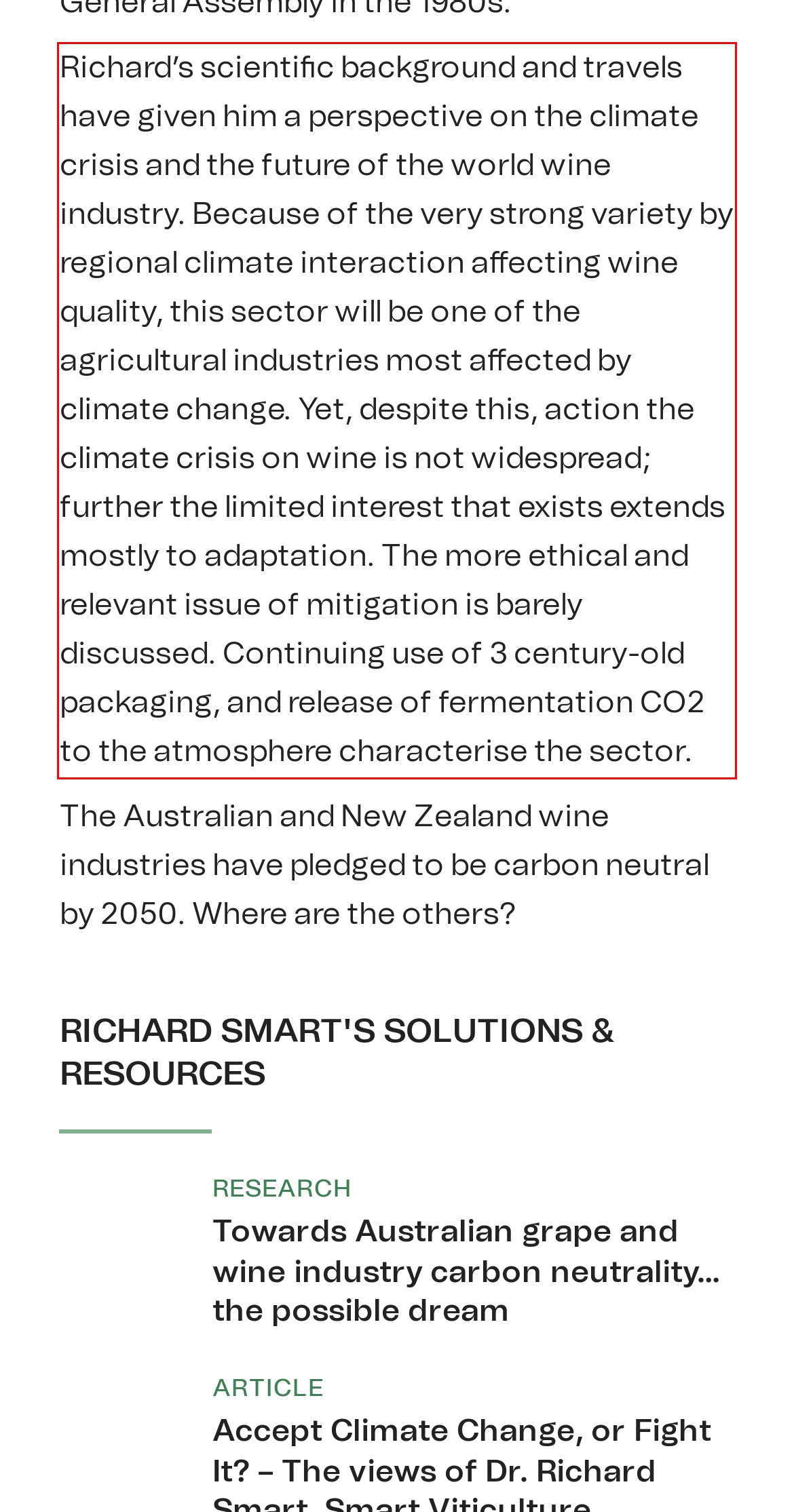From the provided screenshot, extract the text content that is enclosed within the red bounding box.

Richard’s scientific background and travels have given him a perspective on the climate crisis and the future of the world wine industry. Because of the very strong variety by regional climate interaction affecting wine quality, this sector will be one of the agricultural industries most affected by climate change. Yet, despite this, action the climate crisis on wine is not widespread; further the limited interest that exists extends mostly to adaptation. The more ethical and relevant issue of mitigation is barely discussed. Continuing use of 3 century-old packaging, and release of fermentation CO2 to the atmosphere characterise the sector.